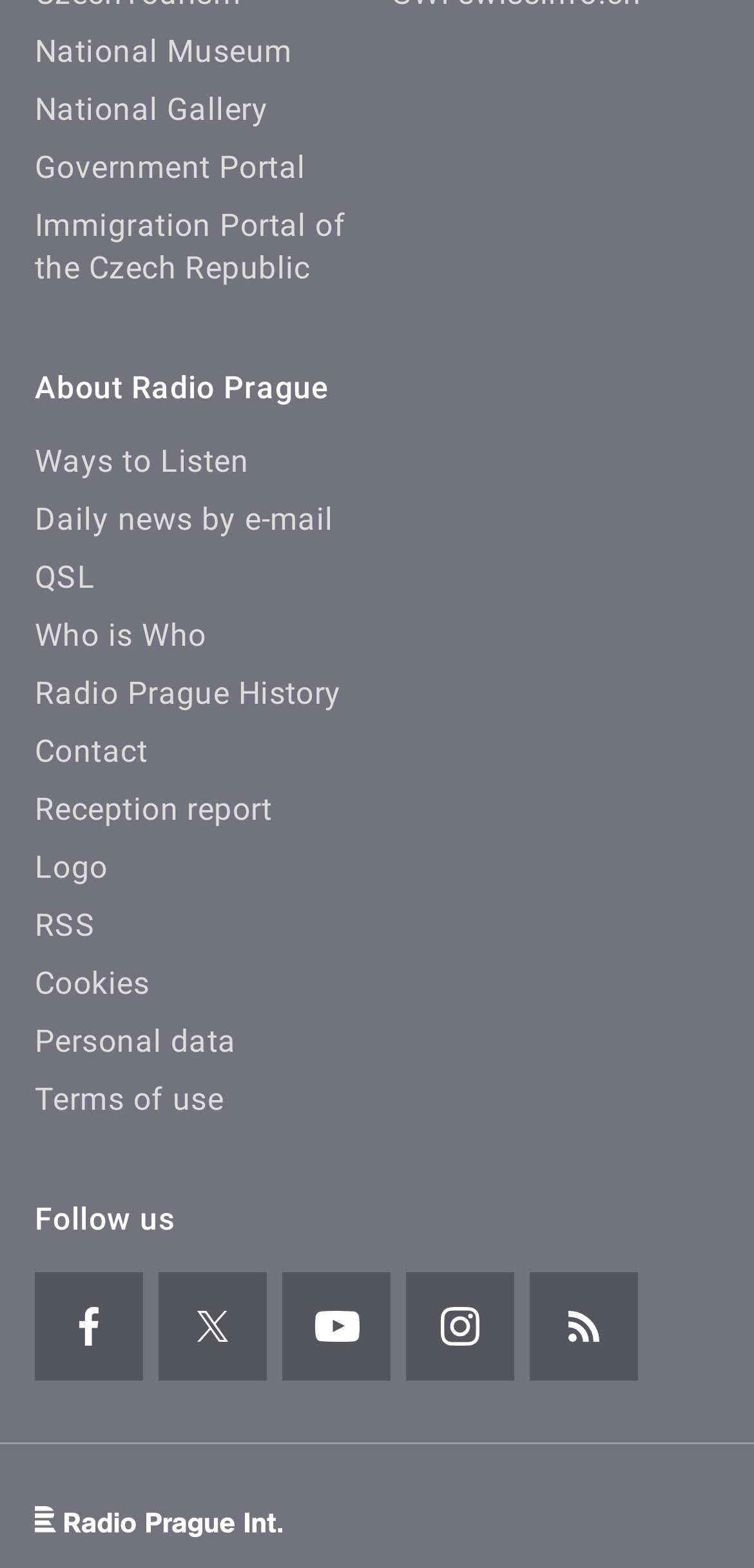Show me the bounding box coordinates of the clickable region to achieve the task as per the instruction: "view projects".

None